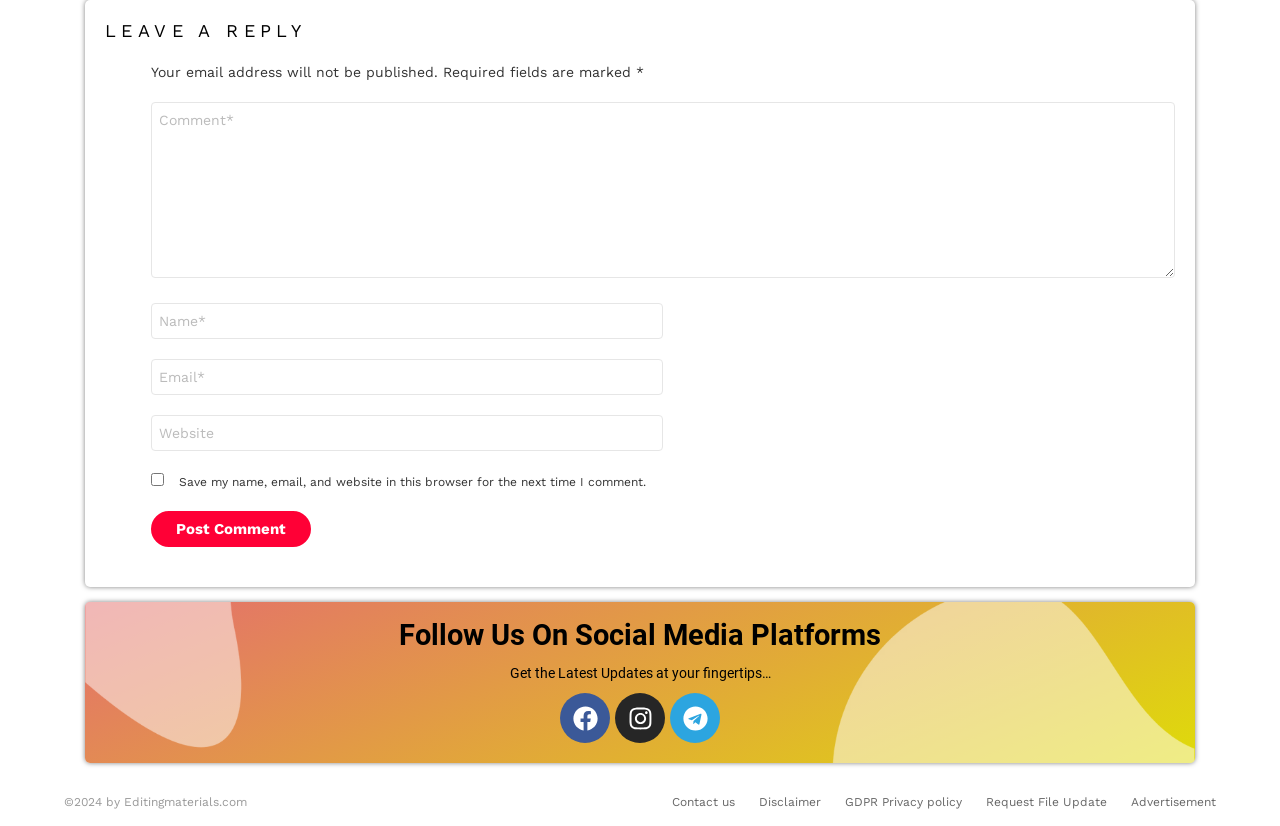Pinpoint the bounding box coordinates of the element that must be clicked to accomplish the following instruction: "Follow us on Facebook". The coordinates should be in the format of four float numbers between 0 and 1, i.e., [left, top, right, bottom].

[0.438, 0.839, 0.477, 0.9]